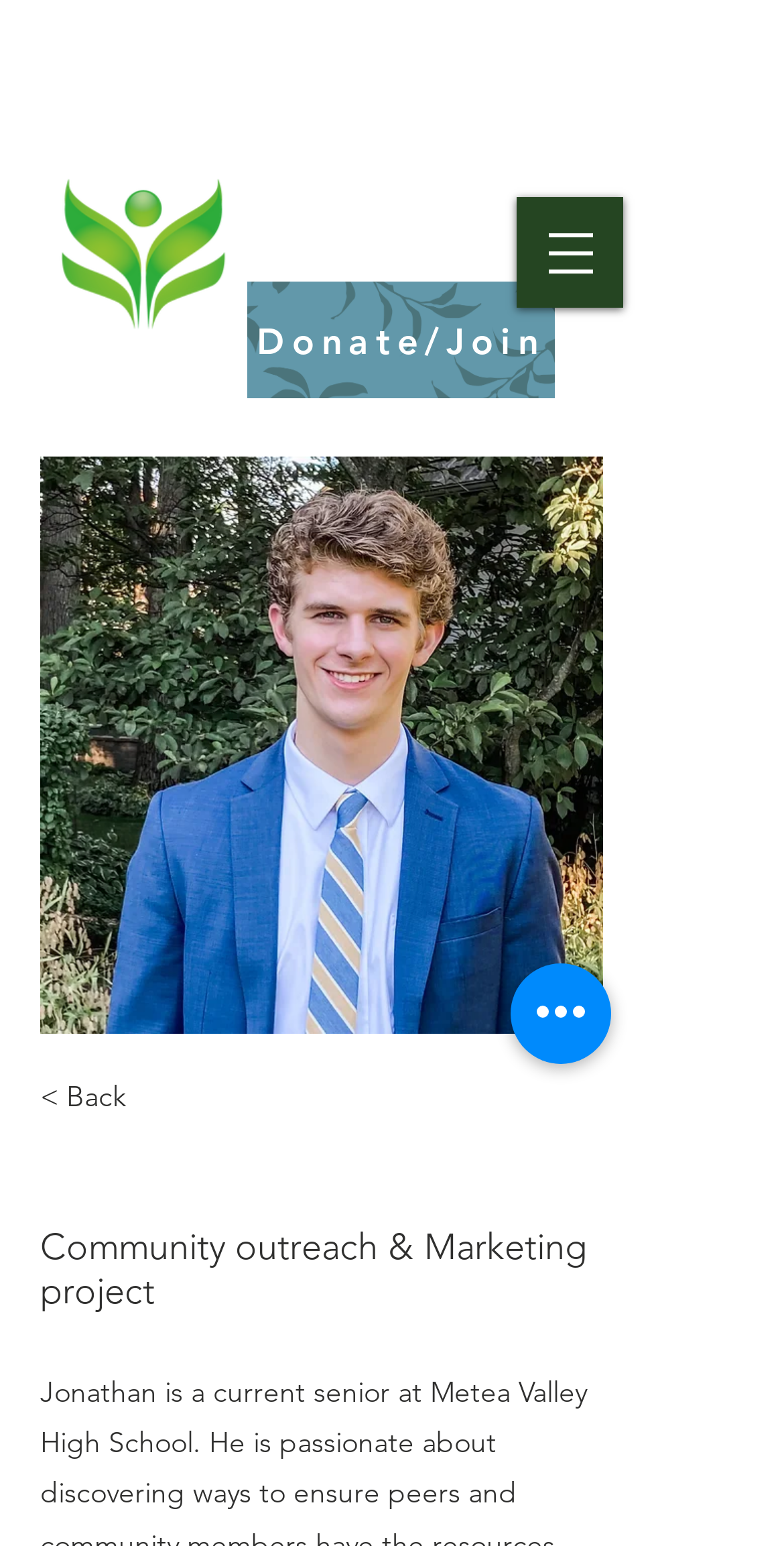Describe every aspect of the webpage comprehensively.

The webpage is about Jonathan, a senior at Metea Valley High School, who is passionate about ensuring his peers and community members have the resources they need to reach their goals. 

At the top left of the page, there is a profile picture of Jonathan, which is an image link labeled "IMG_4744.PNG.png". Below this image, there is a button to open a navigation menu. 

To the right of the profile picture, there is a link labeled "Donate/Join". Below this link, there is a larger image of Jonathan, which takes up most of the page's width. 

Above the larger image of Jonathan, there is a link labeled "< Back". Immediately below the image, there is a heading that reads "Jonathan". 

Following the heading, there is a paragraph of text that describes a "Community outreach & Marketing project". 

At the bottom right of the page, there is a button labeled "Quick actions".